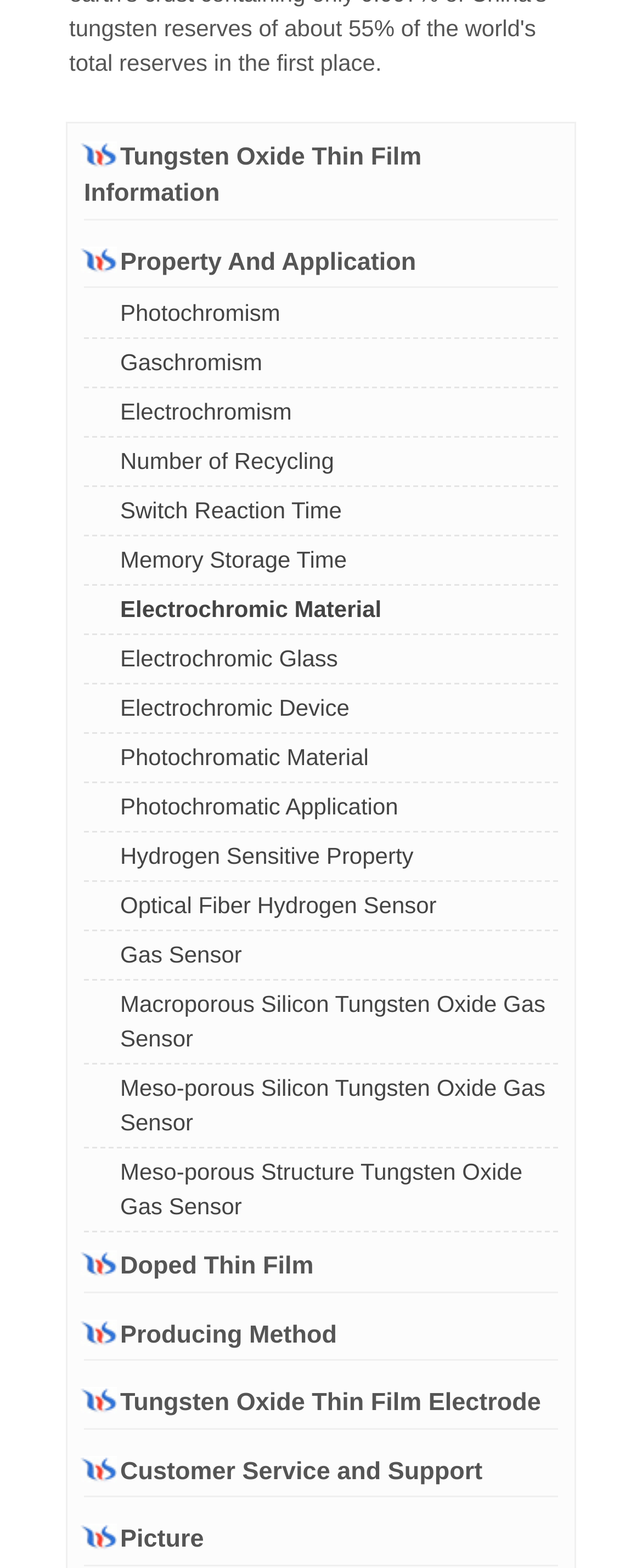Locate the bounding box coordinates of the clickable part needed for the task: "Read about Gas Sensor".

[0.141, 0.598, 0.384, 0.62]